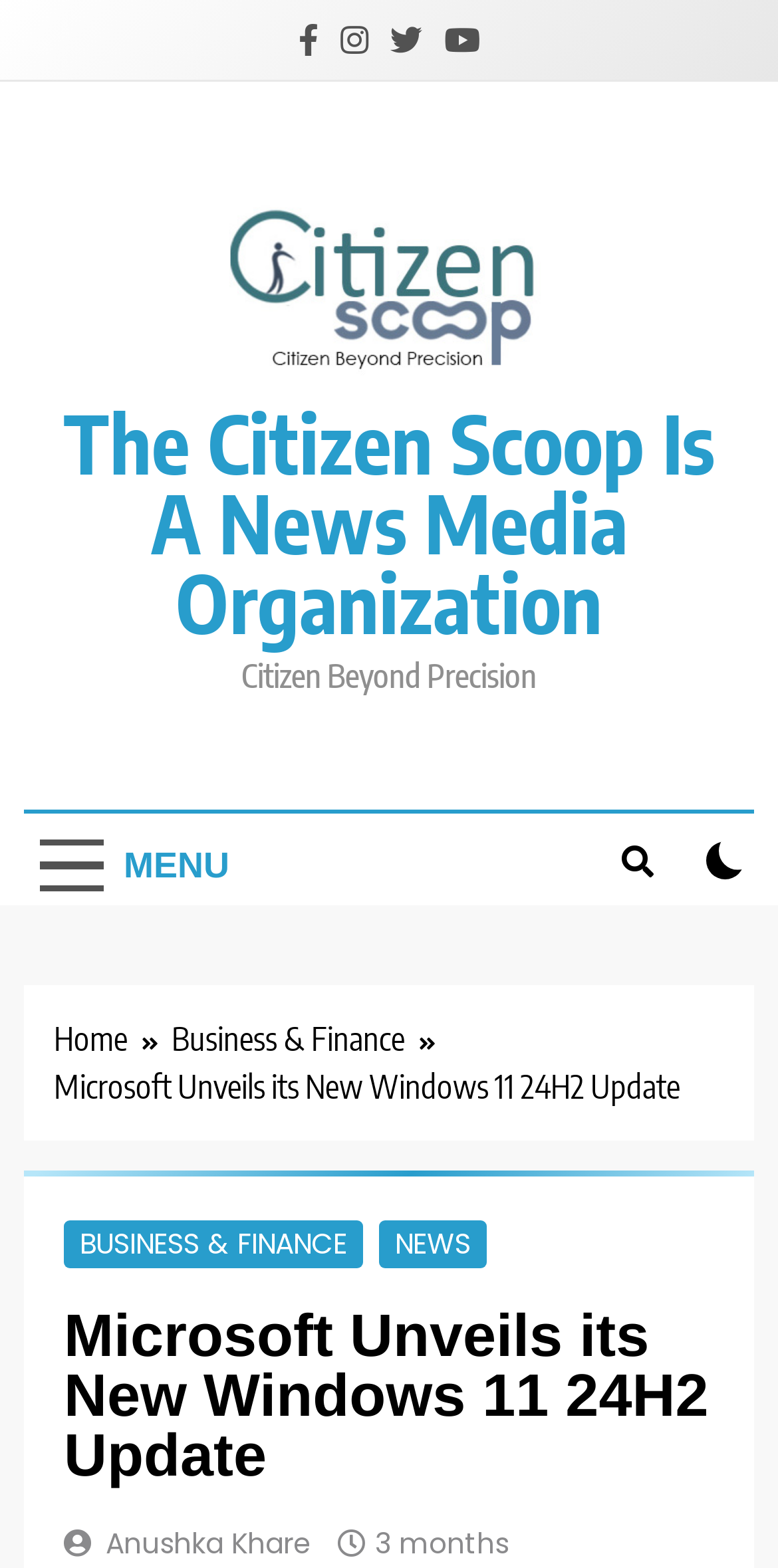Find and extract the text of the primary heading on the webpage.

Microsoft Unveils its New Windows 11 24H2 Update